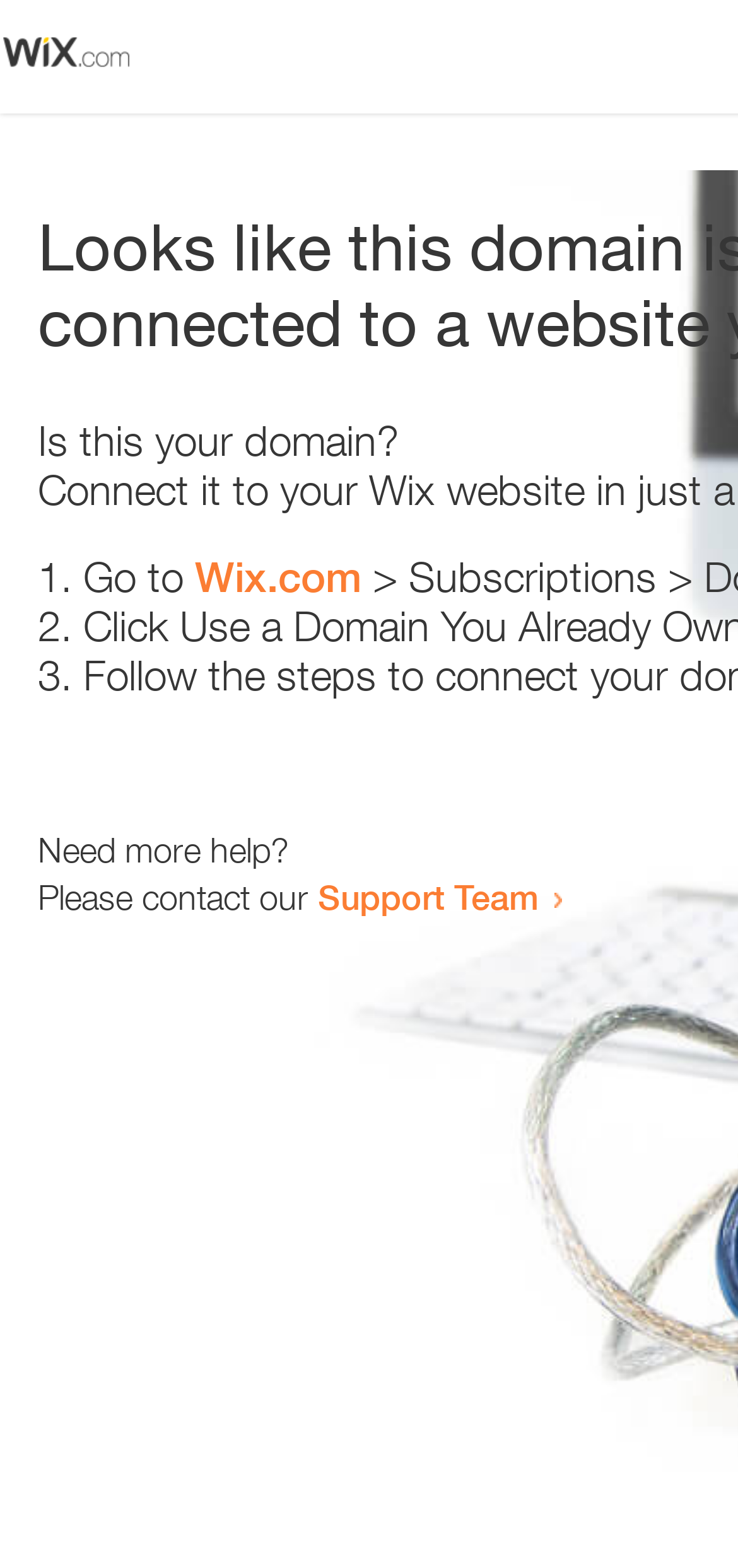Generate the main heading text from the webpage.

Looks like this domain isn't
connected to a website yet